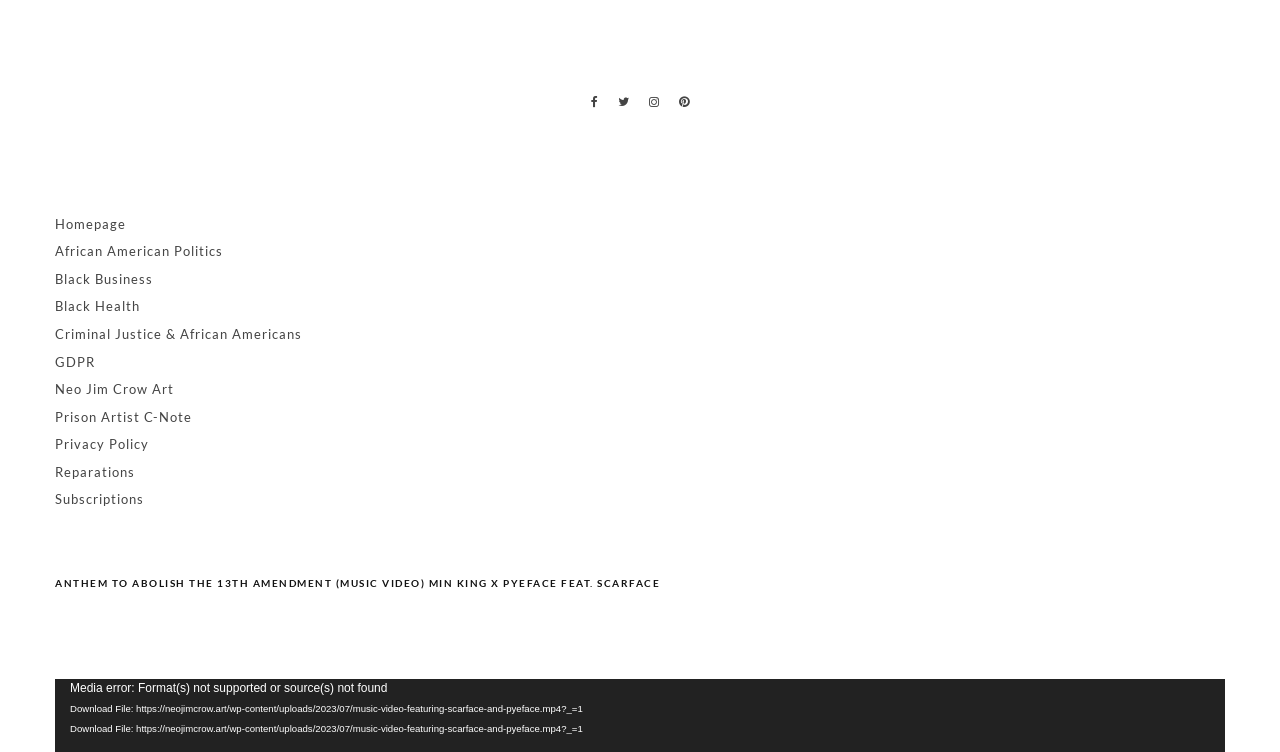Can you identify the bounding box coordinates of the clickable region needed to carry out this instruction: 'Visit Facebook'? The coordinates should be four float numbers within the range of 0 to 1, stated as [left, top, right, bottom].

[0.454, 0.127, 0.475, 0.143]